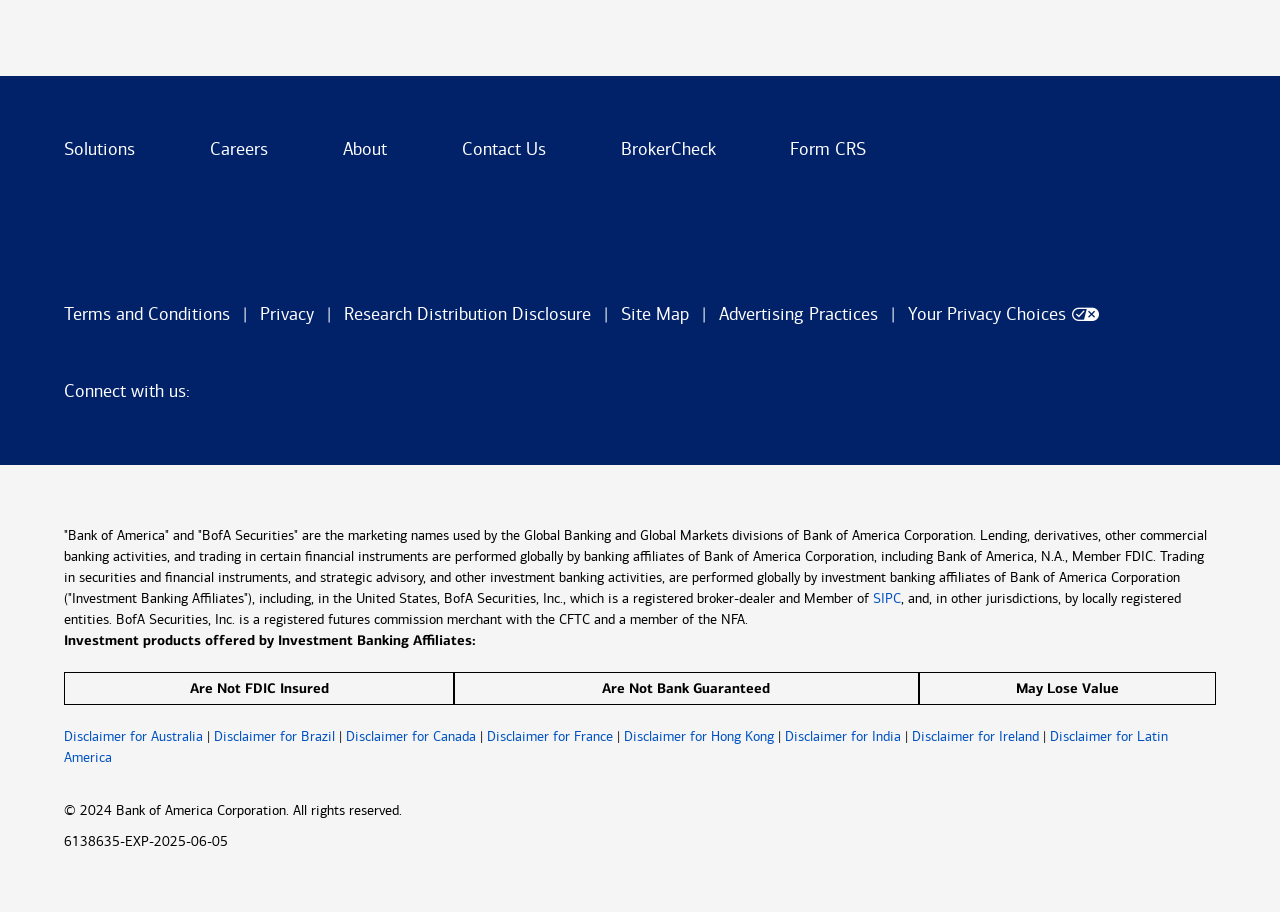Please find the bounding box coordinates for the clickable element needed to perform this instruction: "Click on Solutions".

[0.05, 0.151, 0.105, 0.175]